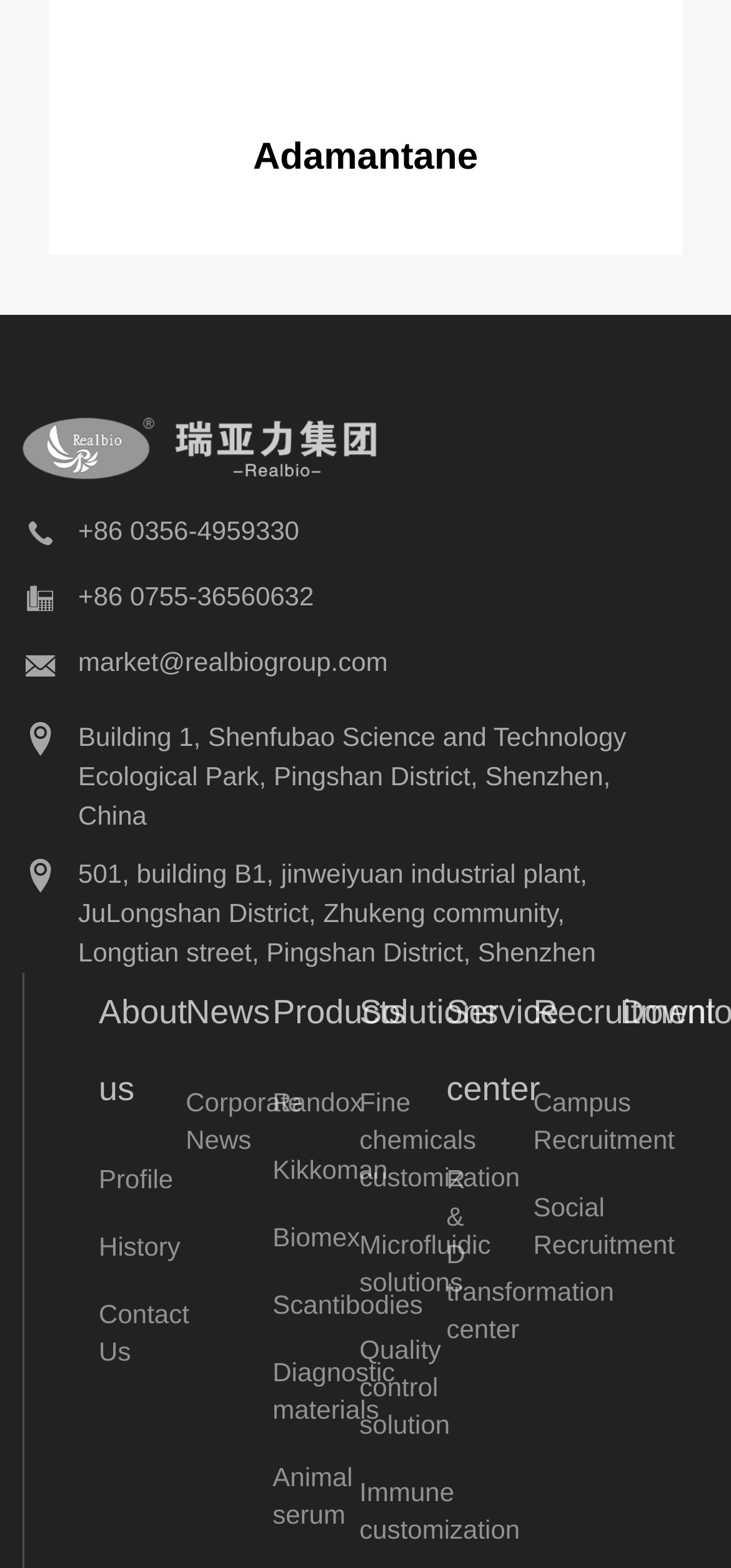Locate the bounding box coordinates of the area to click to fulfill this instruction: "Click the 'About us' link". The bounding box should be presented as four float numbers between 0 and 1, in the order [left, top, right, bottom].

[0.135, 0.621, 0.254, 0.719]